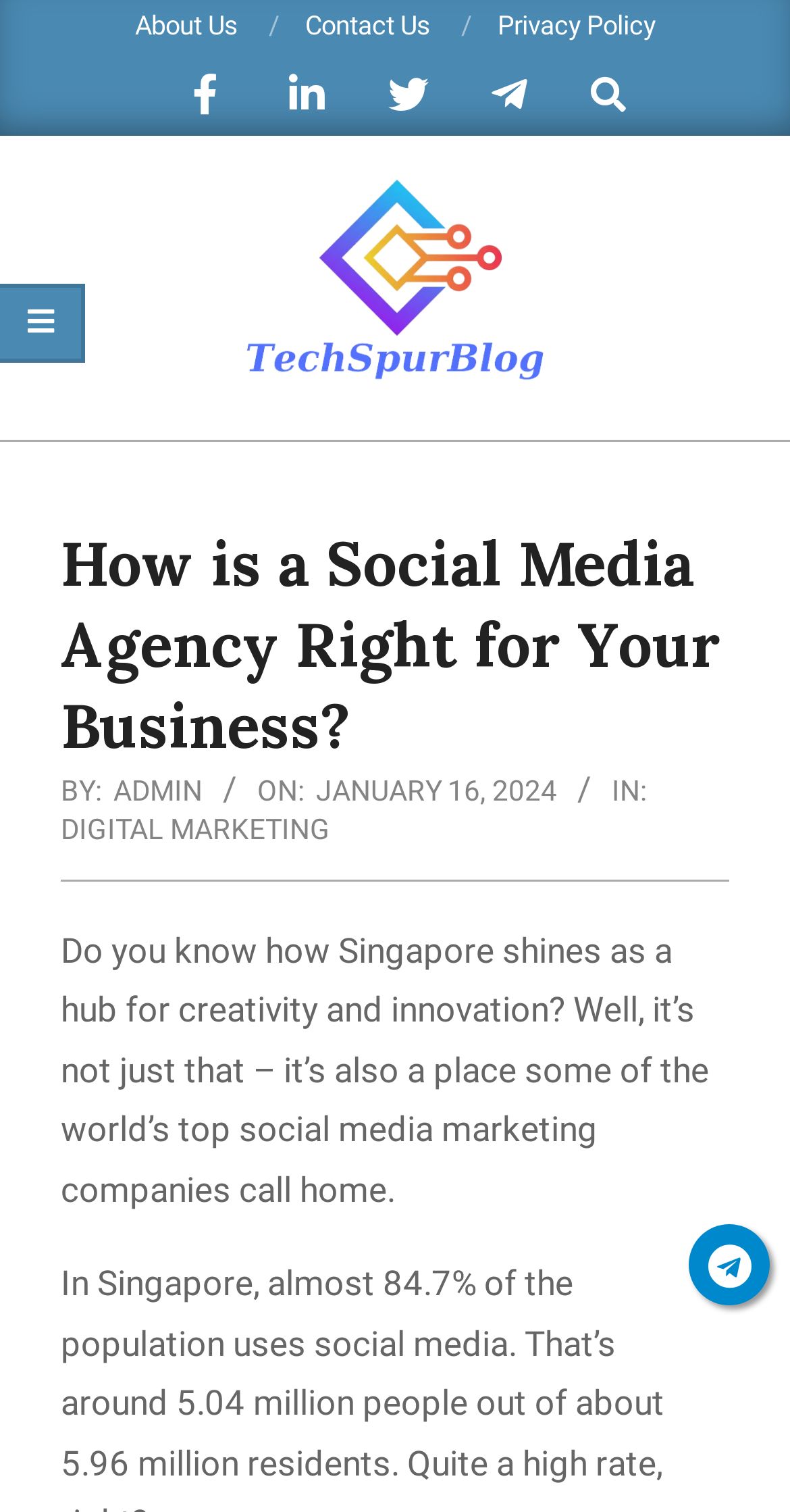Specify the bounding box coordinates of the element's region that should be clicked to achieve the following instruction: "View the DIGITAL MARKETING category". The bounding box coordinates consist of four float numbers between 0 and 1, in the format [left, top, right, bottom].

[0.077, 0.537, 0.418, 0.559]